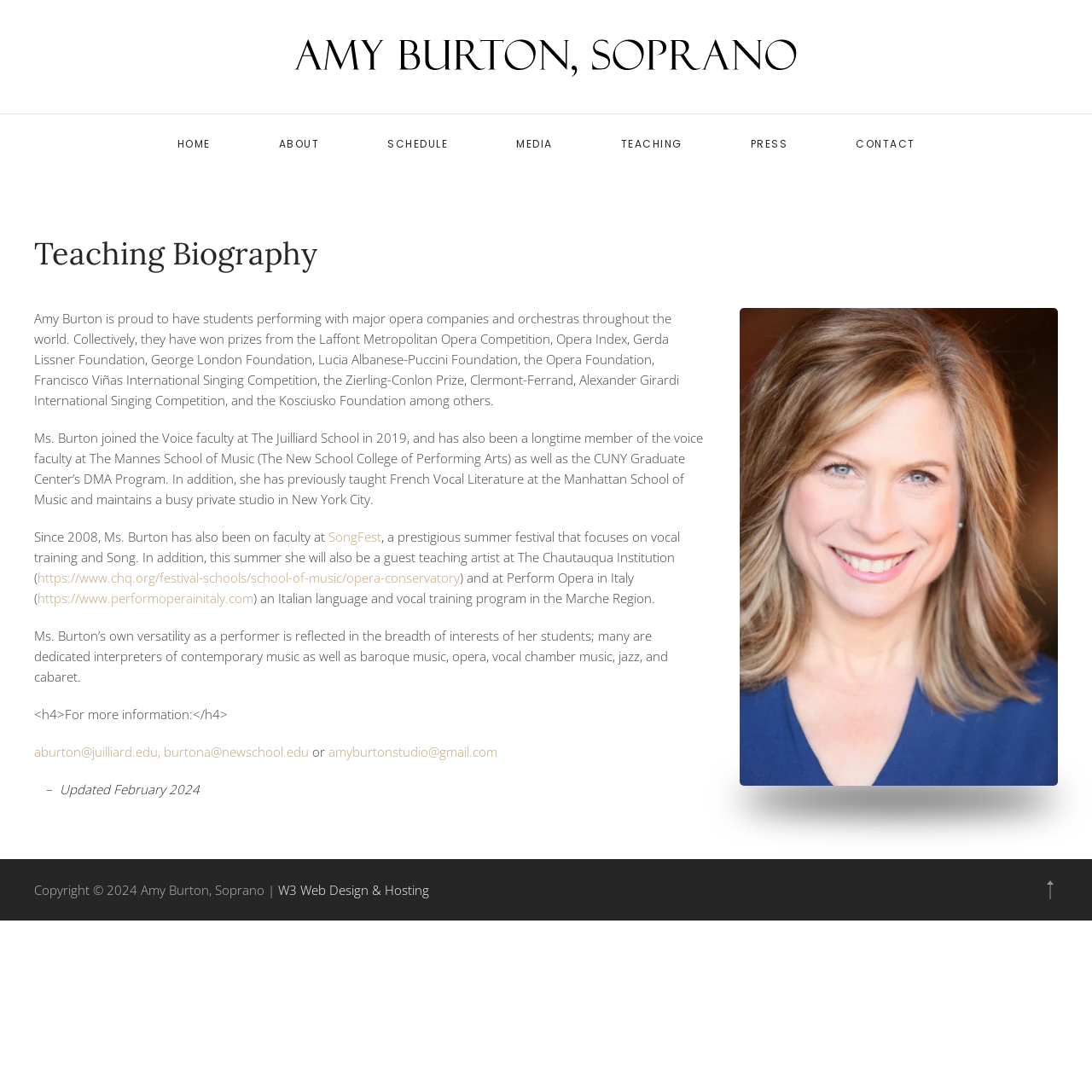Can you look at the image and give a comprehensive answer to the question:
How many links are present in the main navigation menu?

The main navigation menu has six links: HOME, ABOUT, SCHEDULE, MEDIA, TEACHING, and CONTACT, which provide access to different sections of the webpage.